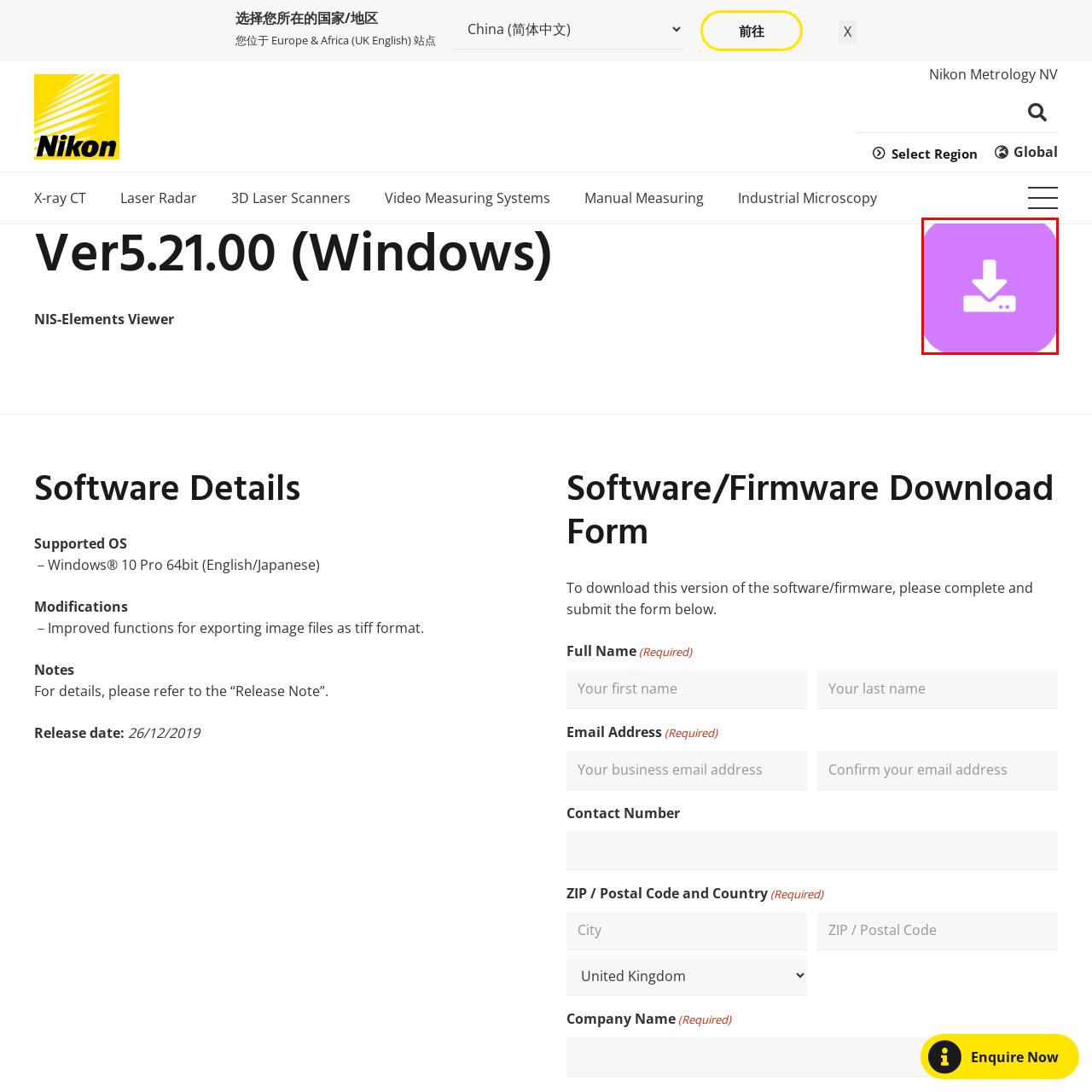Please examine the image within the red bounding box and provide an answer to the following question using a single word or phrase:
What is the purpose of the graphic?

To initiate a download